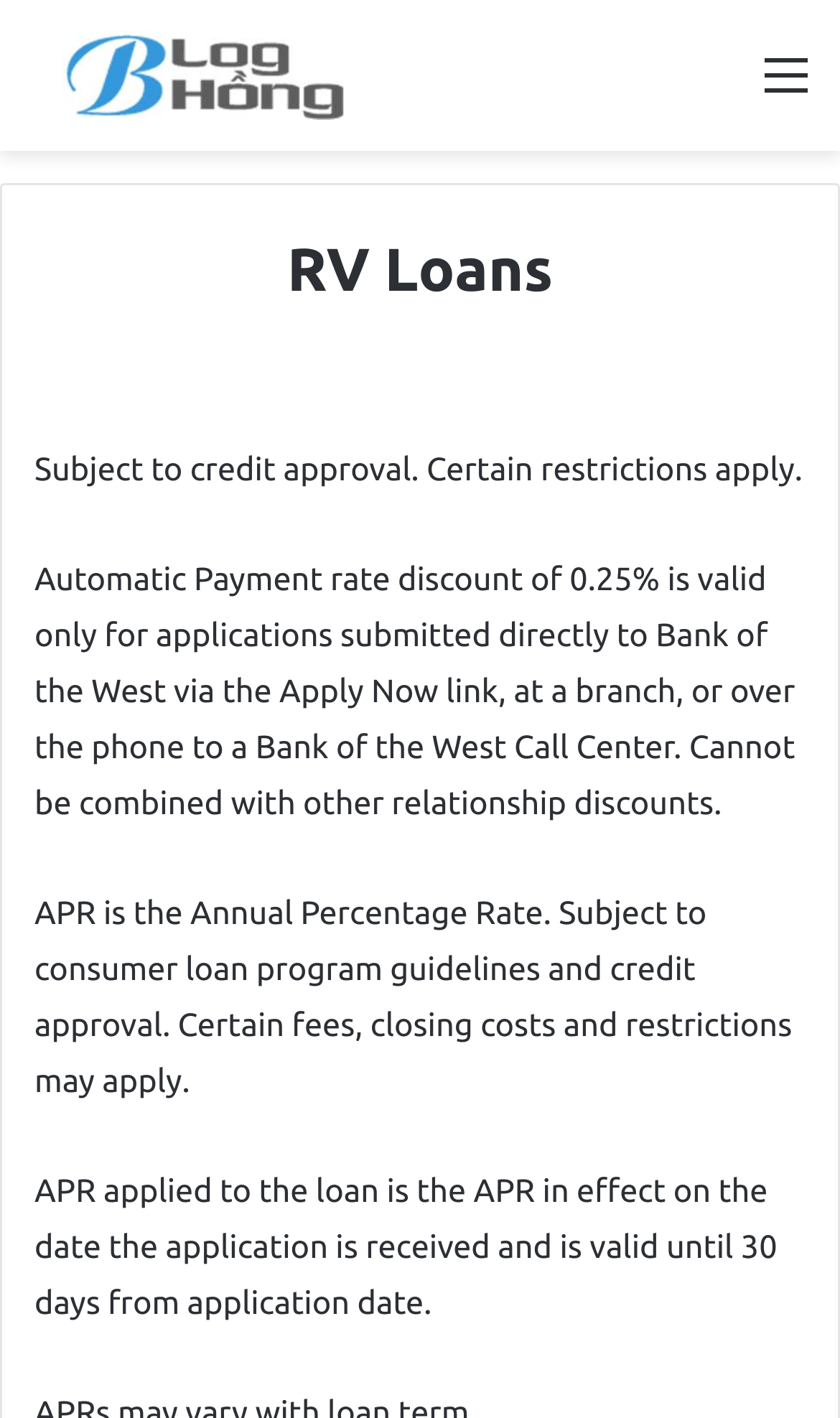What is the discount rate for automatic payment?
Look at the screenshot and respond with one word or a short phrase.

0.25%